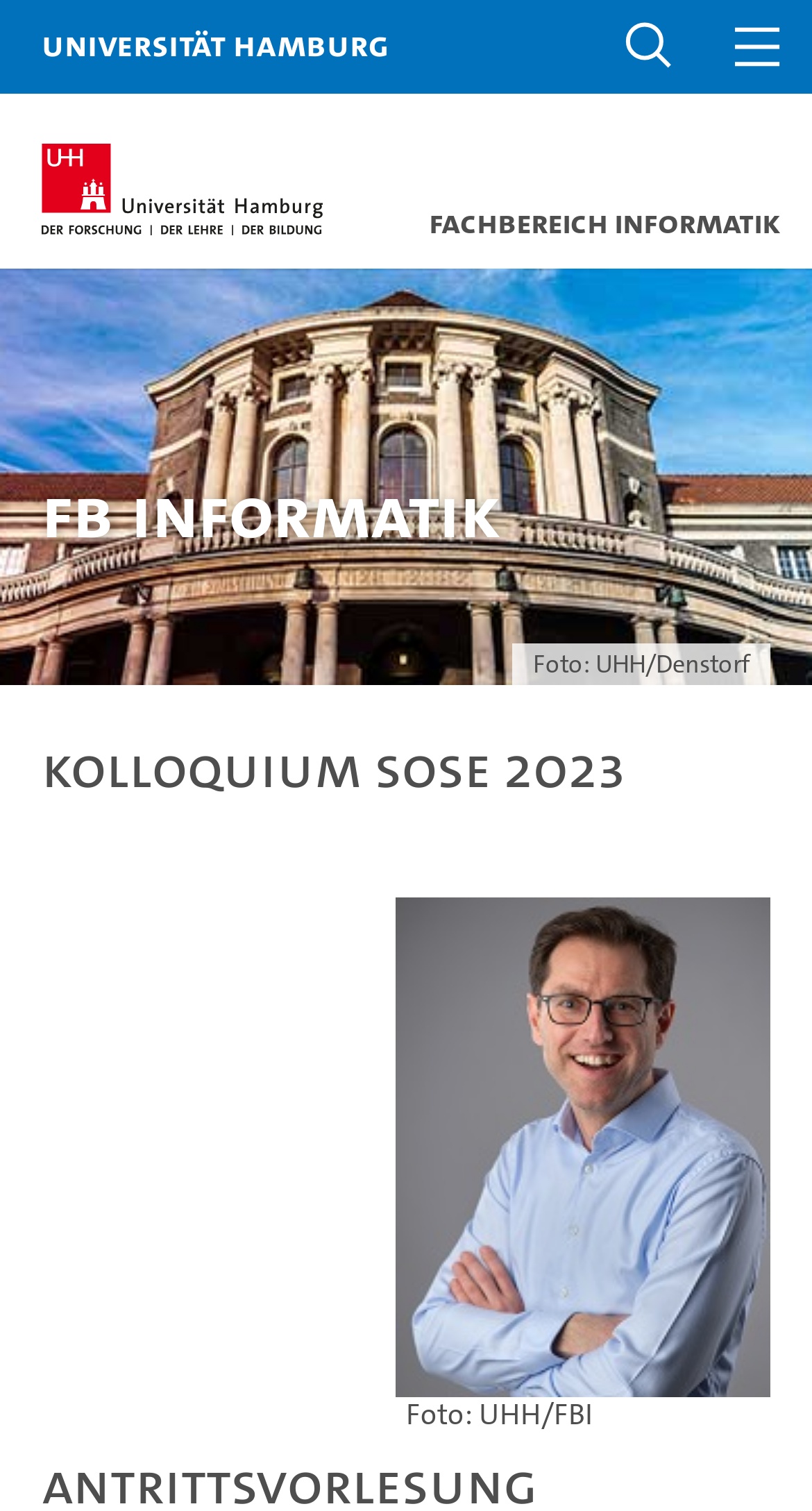What is the department mentioned on the page?
Answer the question with detailed information derived from the image.

I determined the answer by looking at the link 'Fachbereich Informatik' on the page, which suggests that this department is relevant to the content of the webpage.